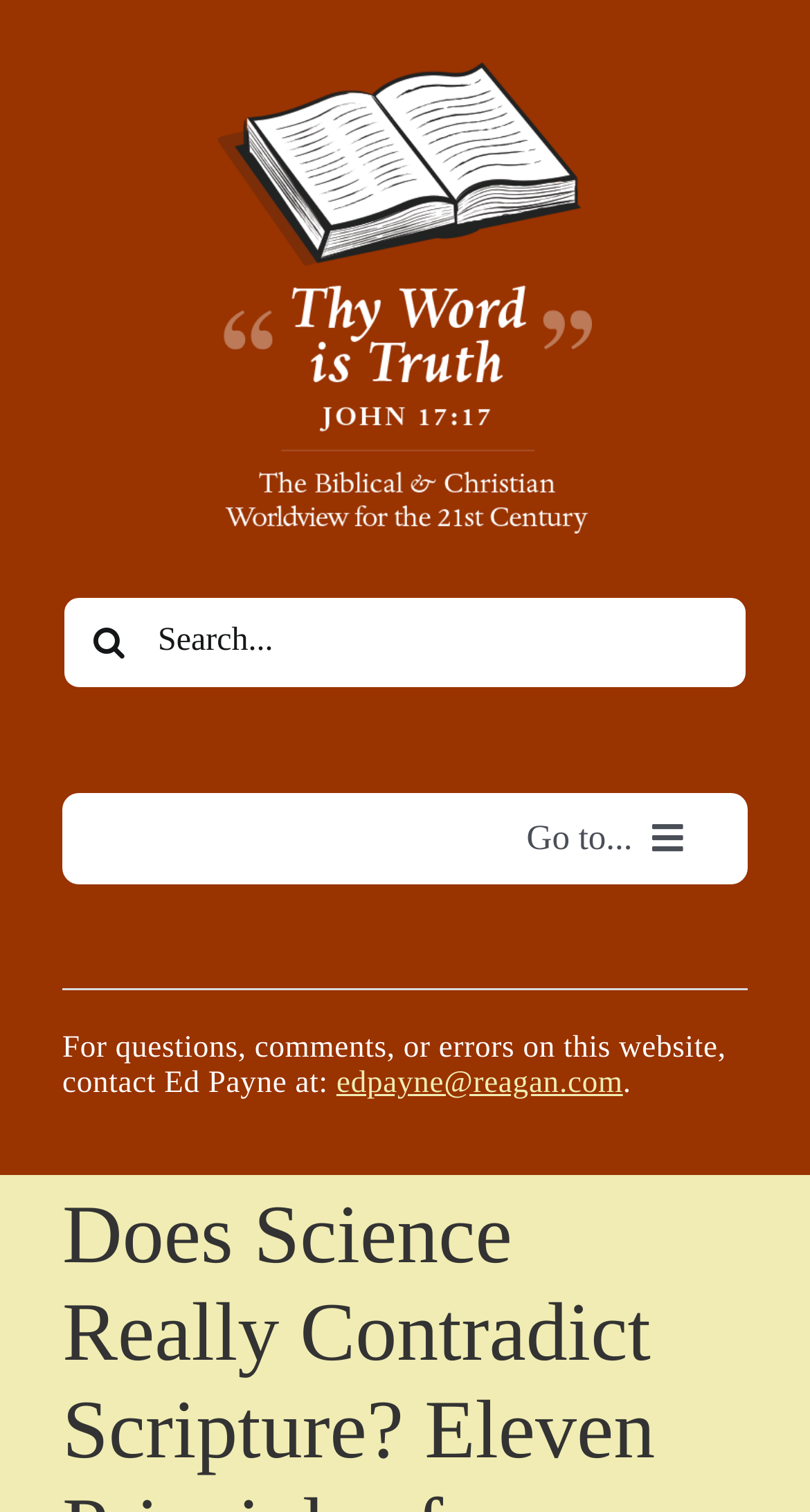Your task is to find and give the main heading text of the webpage.

Does Science Really Contradict Scripture? Eleven Principles for Apparent Tensions